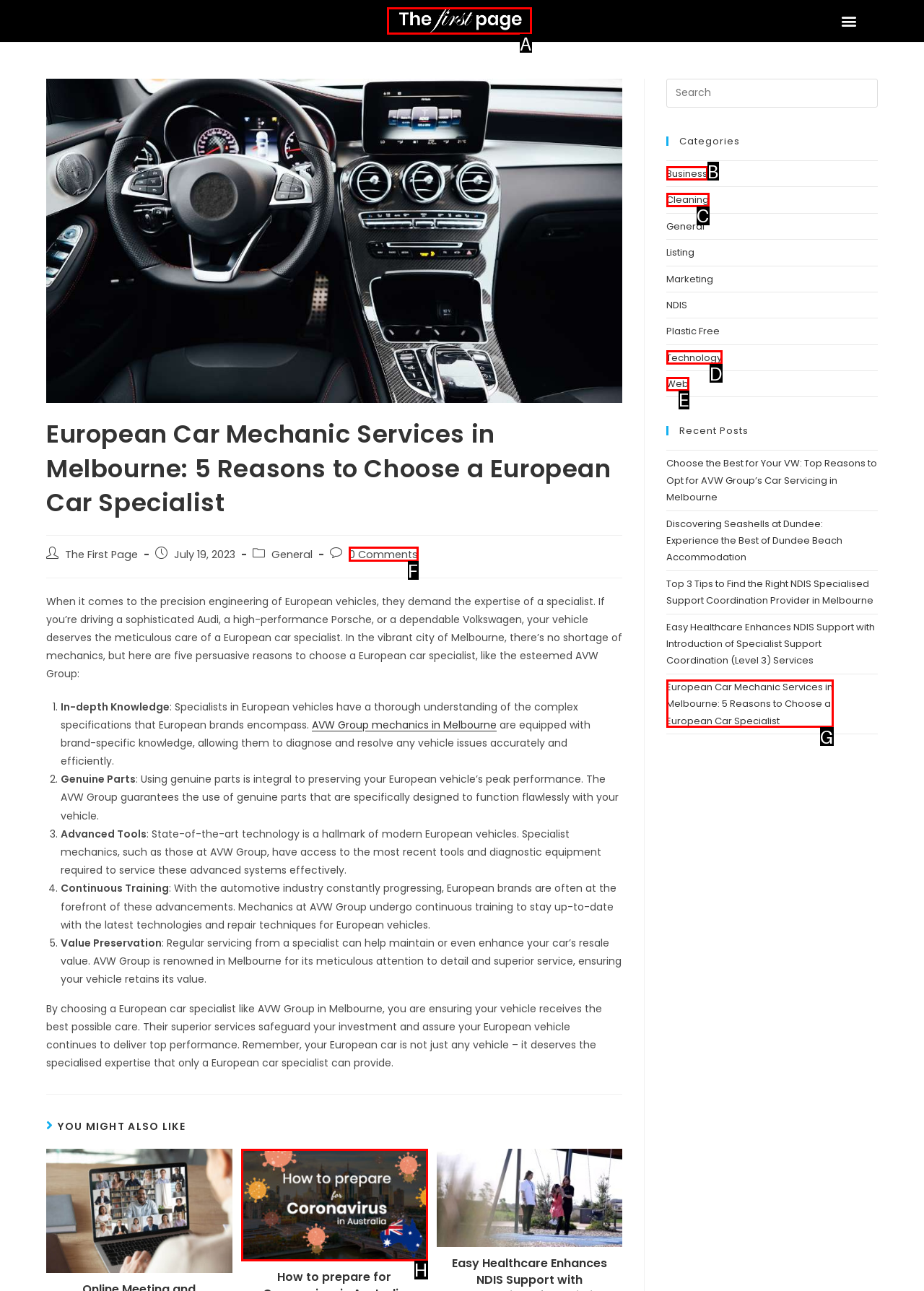Select the letter of the UI element that best matches: 0 Comments
Answer with the letter of the correct option directly.

F